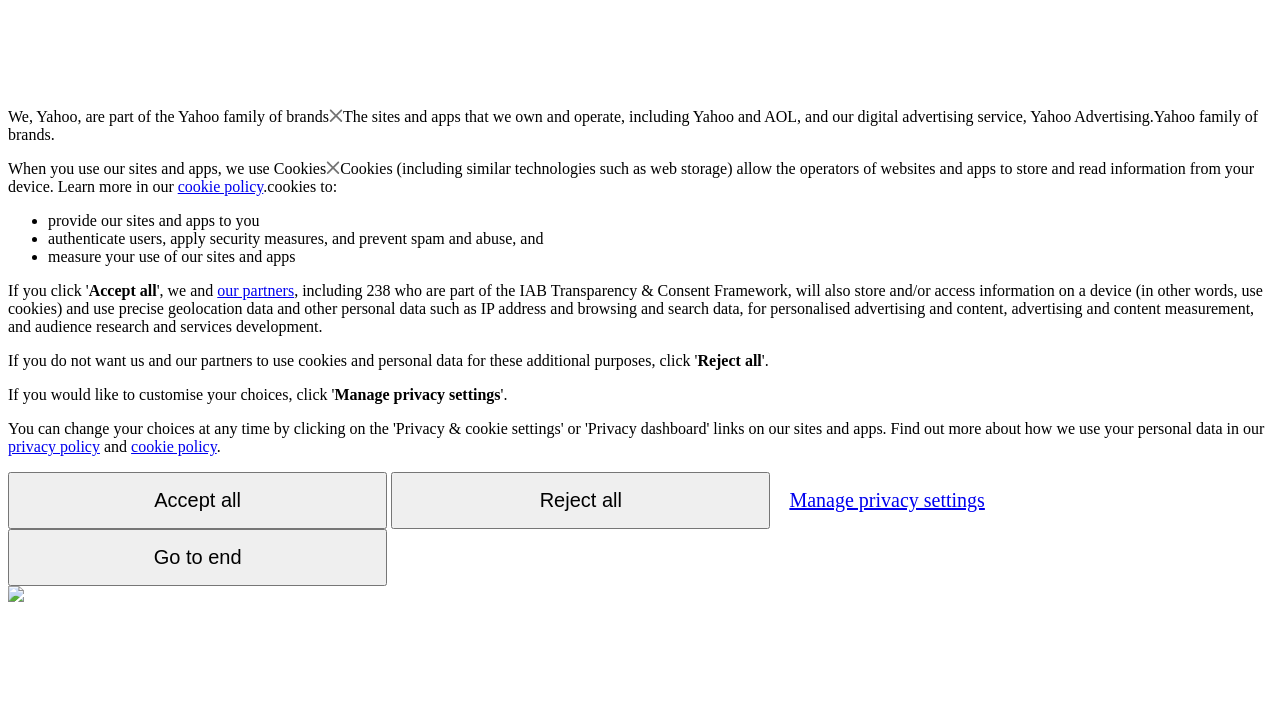Using a single word or phrase, answer the following question: 
What is Yahoo part of?

Yahoo family of brands